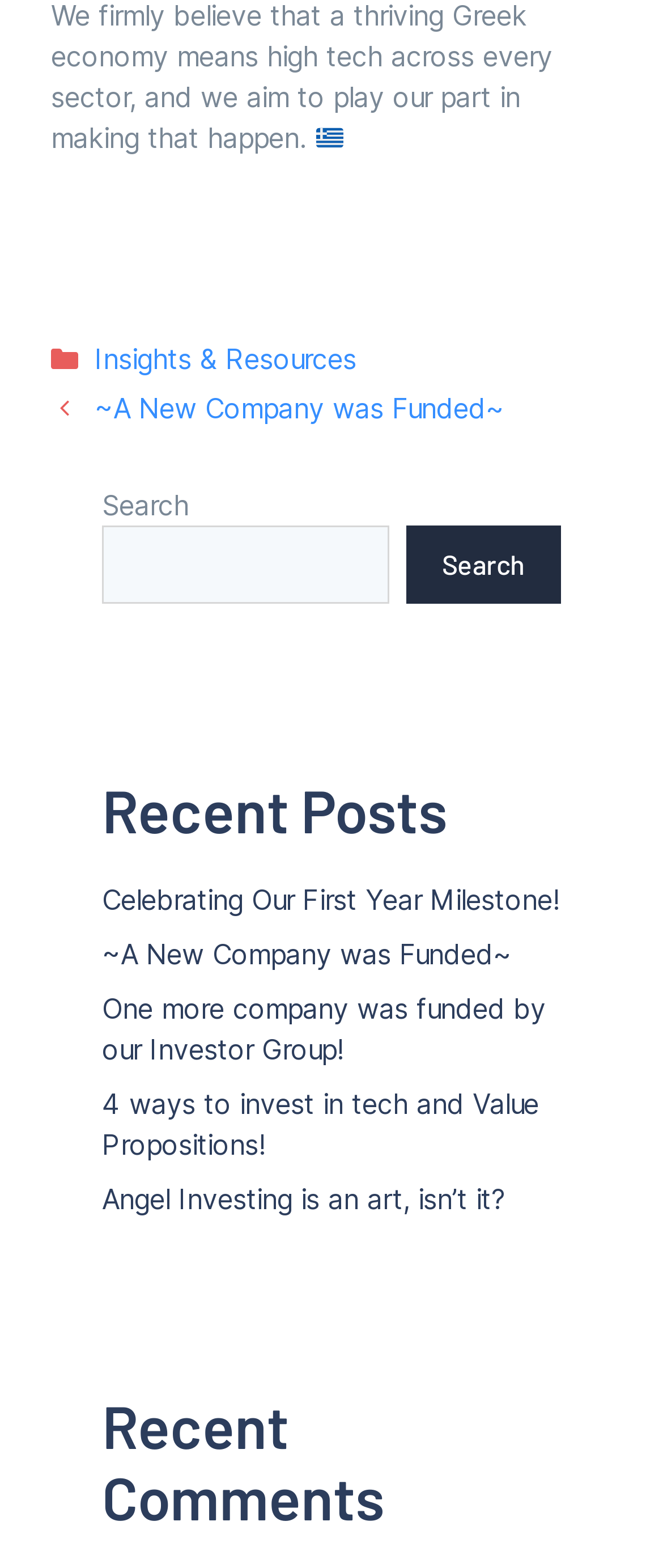Can you find the bounding box coordinates of the area I should click to execute the following instruction: "Read the post about a new company being funded"?

[0.154, 0.25, 0.76, 0.271]